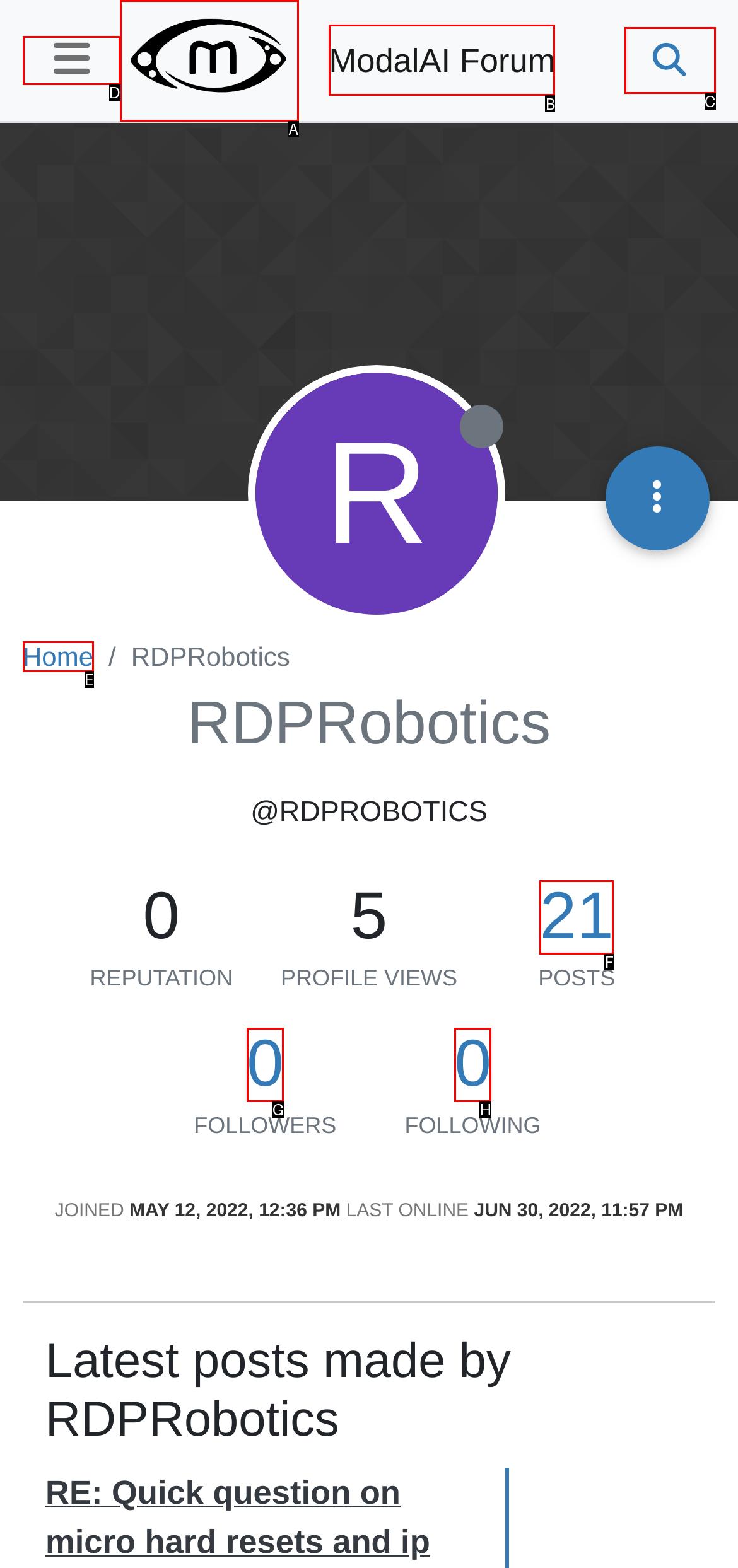To complete the task: View ModalAI Forum, which option should I click? Answer with the appropriate letter from the provided choices.

B